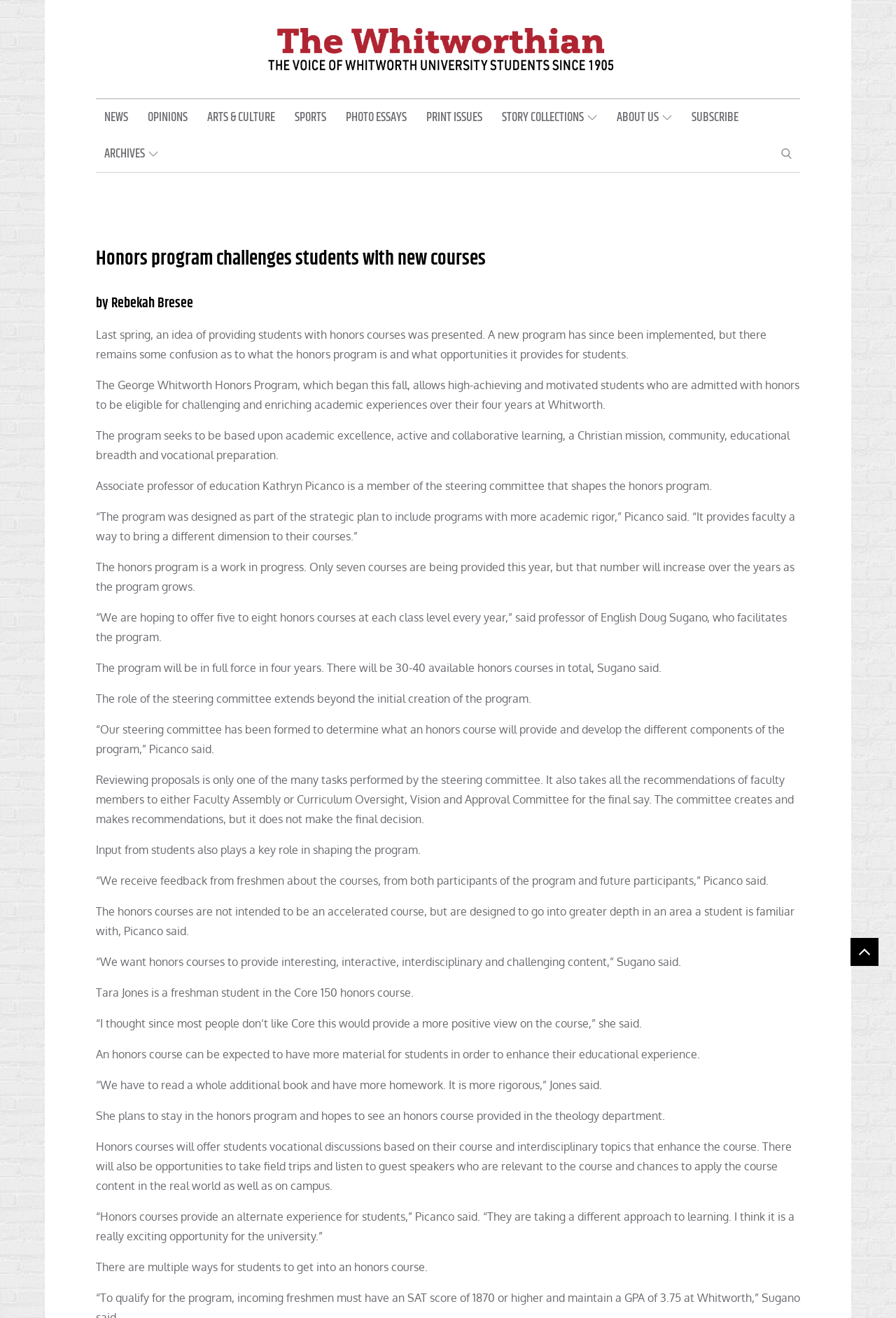What is the name of the honors program?
Can you give a detailed and elaborate answer to the question?

I found the answer by reading the article, specifically the sentence 'The George Whitworth Honors Program, which began this fall, allows high-achieving and motivated students who are admitted with honors to be eligible for challenging and enriching academic experiences over their four years at Whitworth.'